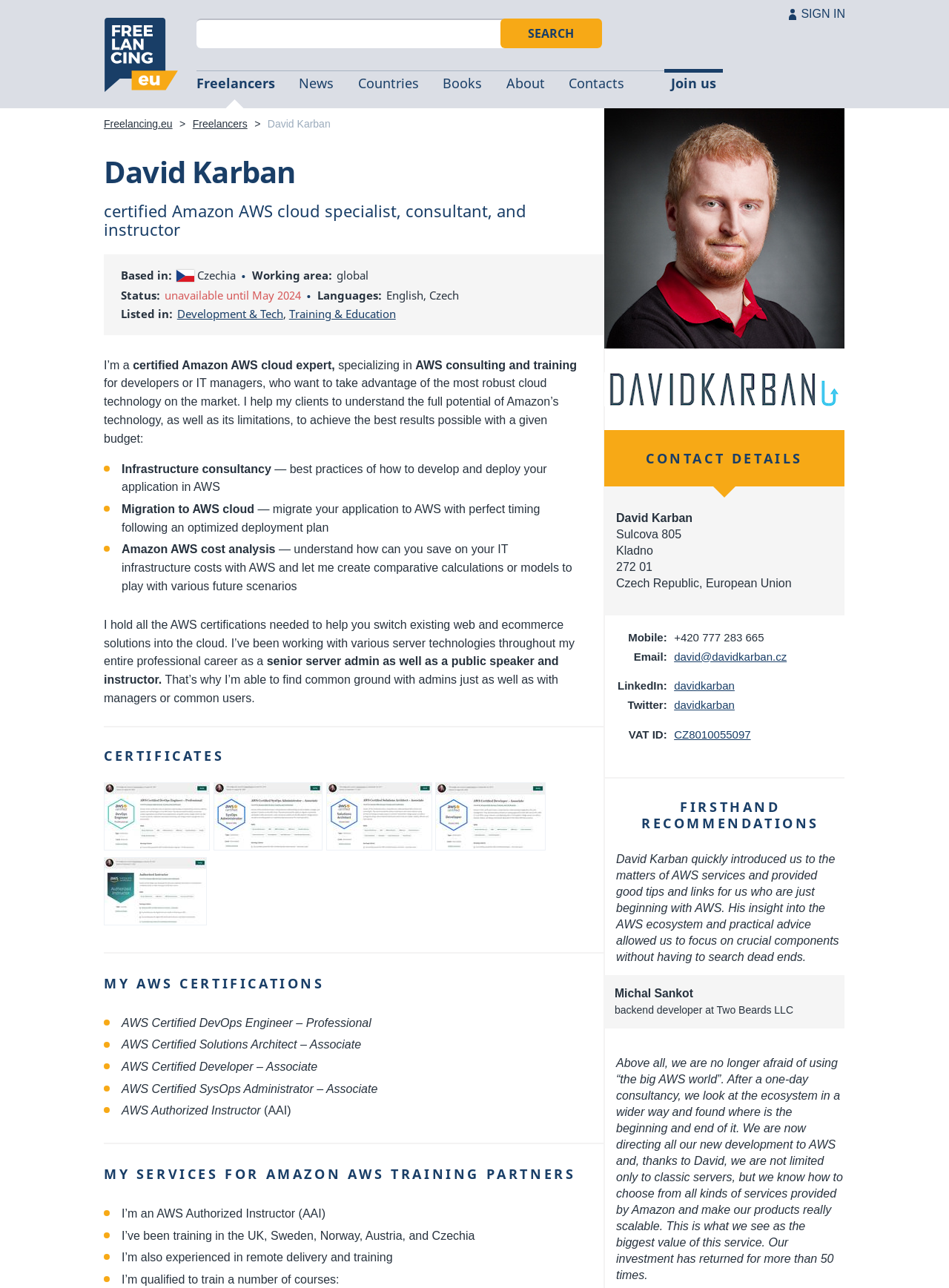Using the information in the image, give a comprehensive answer to the question: 
What is the specialist's working area?

The specialist's working area is listed as 'global' in the main content section of the webpage, indicating that the specialist provides services globally.